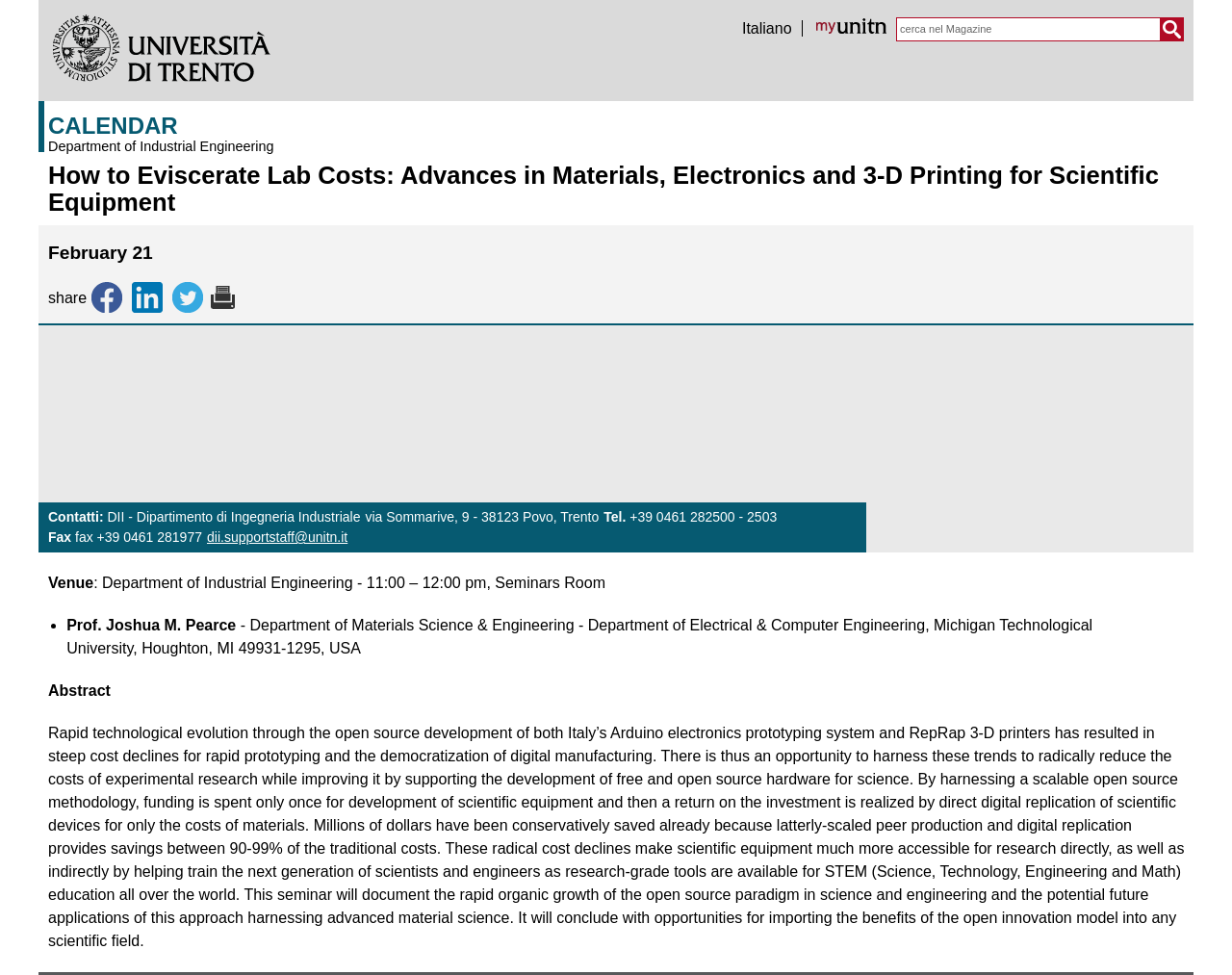Bounding box coordinates are given in the format (top-left x, top-left y, bottom-right x, bottom-right y). All values should be floating point numbers between 0 and 1. Provide the bounding box coordinate for the UI element described as: LinkedIn

[0.107, 0.289, 0.132, 0.321]